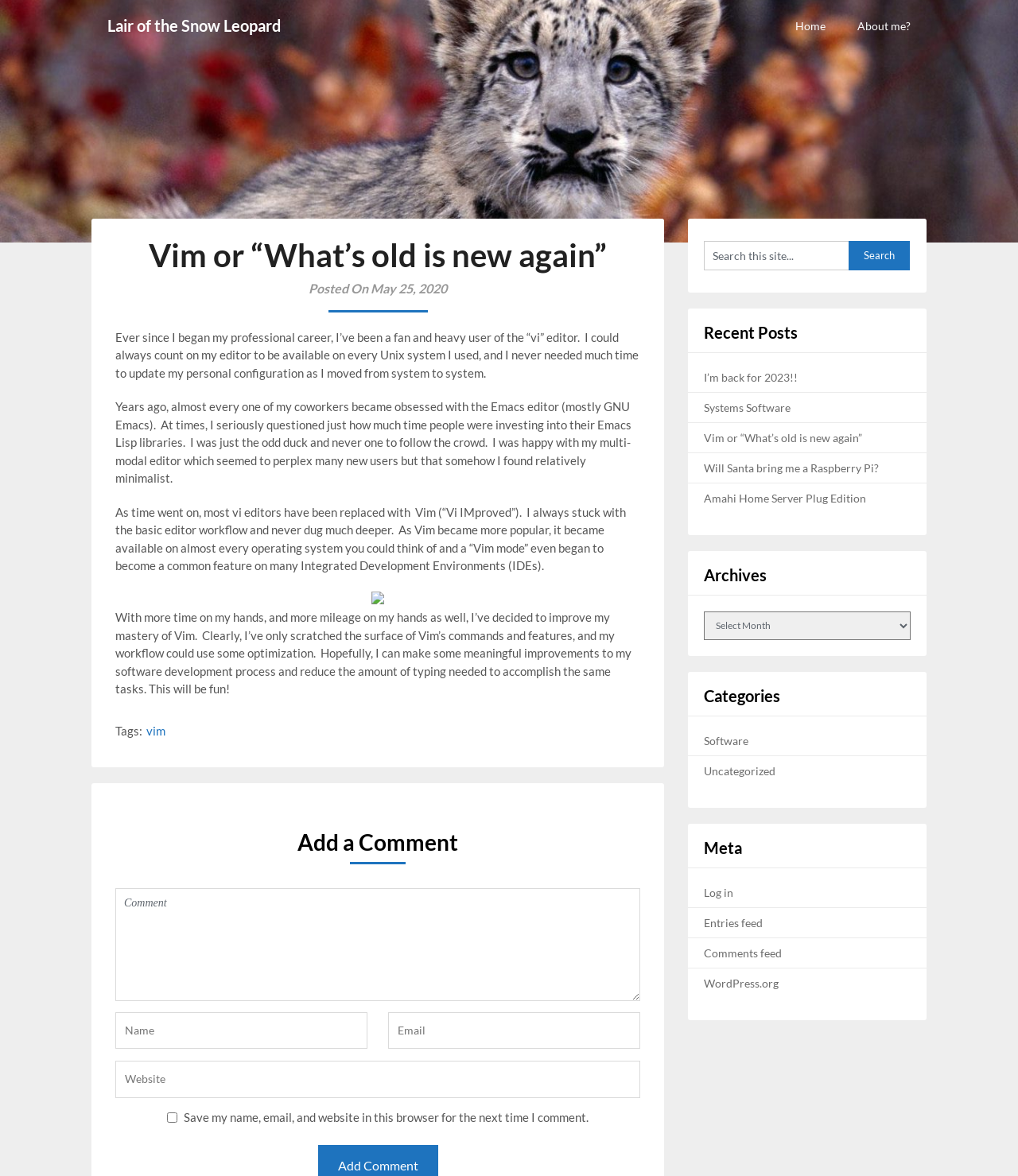Analyze the image and provide a detailed answer to the question: What is the purpose of the 'Search this site...' box?

I determined the answer by looking at the 'Search this site...' box, which is accompanied by a search button, indicating its purpose is to search the site.